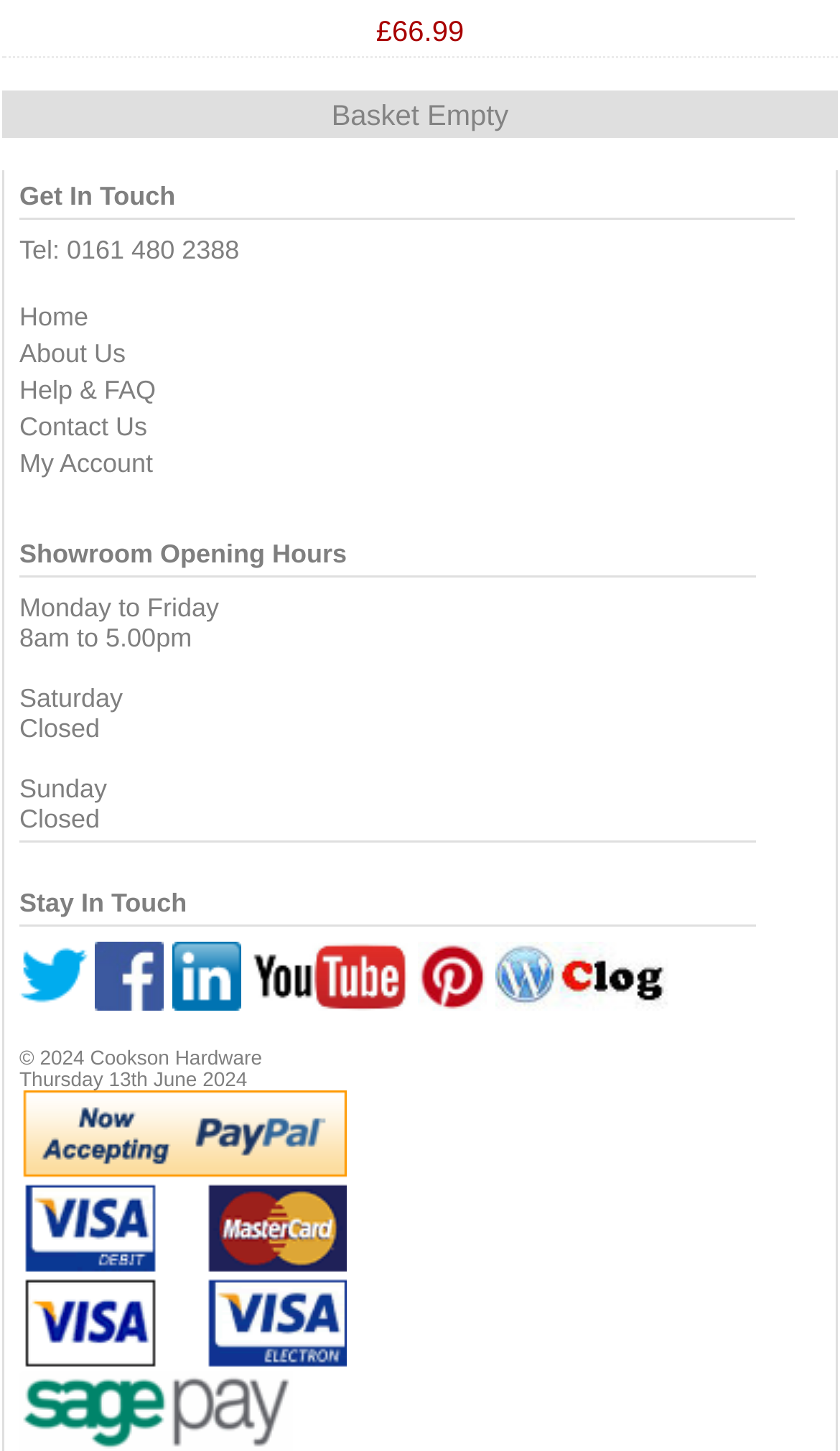Please identify the bounding box coordinates of the element that needs to be clicked to execute the following command: "Contact Us". Provide the bounding box using four float numbers between 0 and 1, formatted as [left, top, right, bottom].

[0.023, 0.284, 0.946, 0.304]